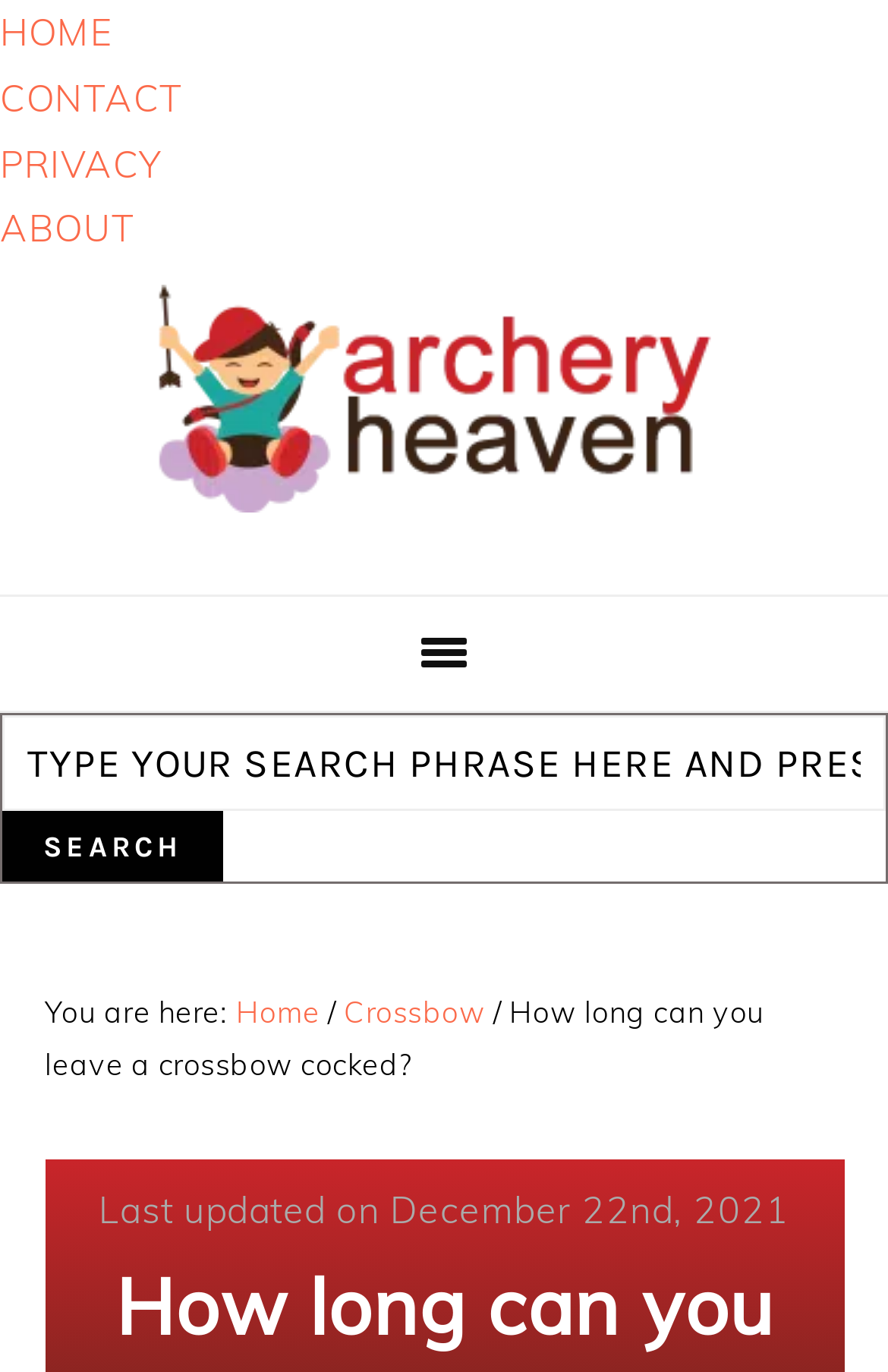What is the current page about?
Look at the image and respond with a one-word or short-phrase answer.

Leaving a crossbow cocked